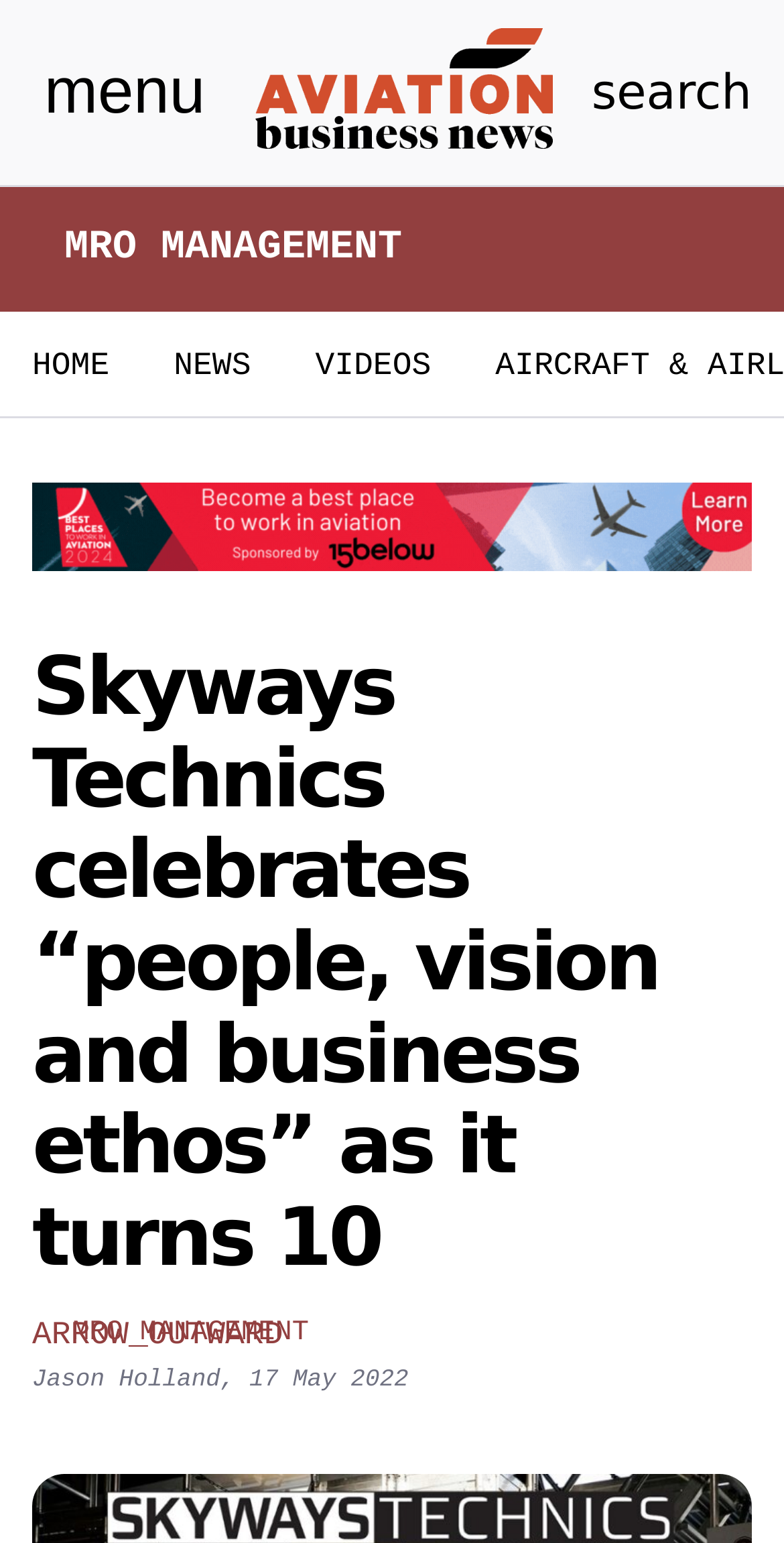When was the article published? From the image, respond with a single word or brief phrase.

17 May 2022